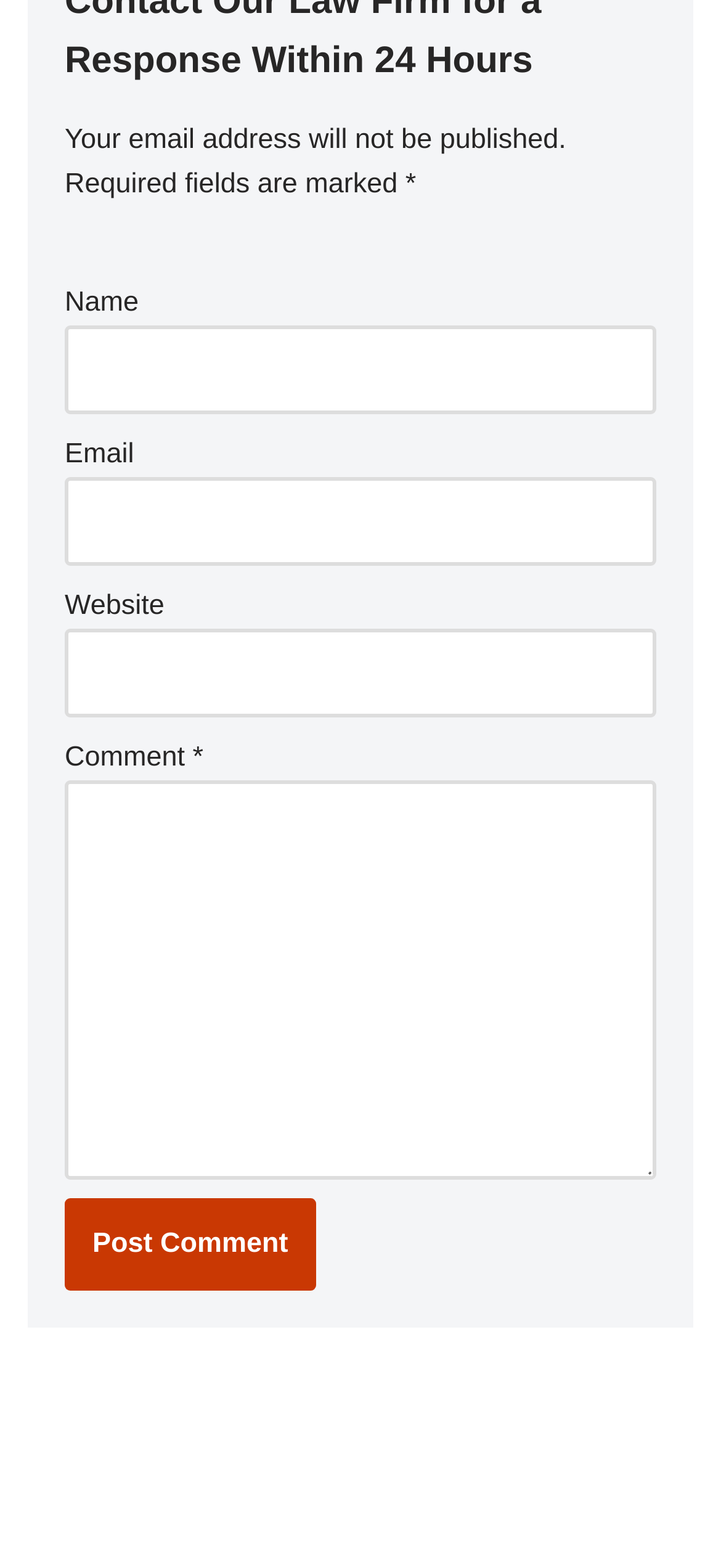Identify the coordinates of the bounding box for the element that must be clicked to accomplish the instruction: "Post your comment".

[0.09, 0.764, 0.438, 0.823]